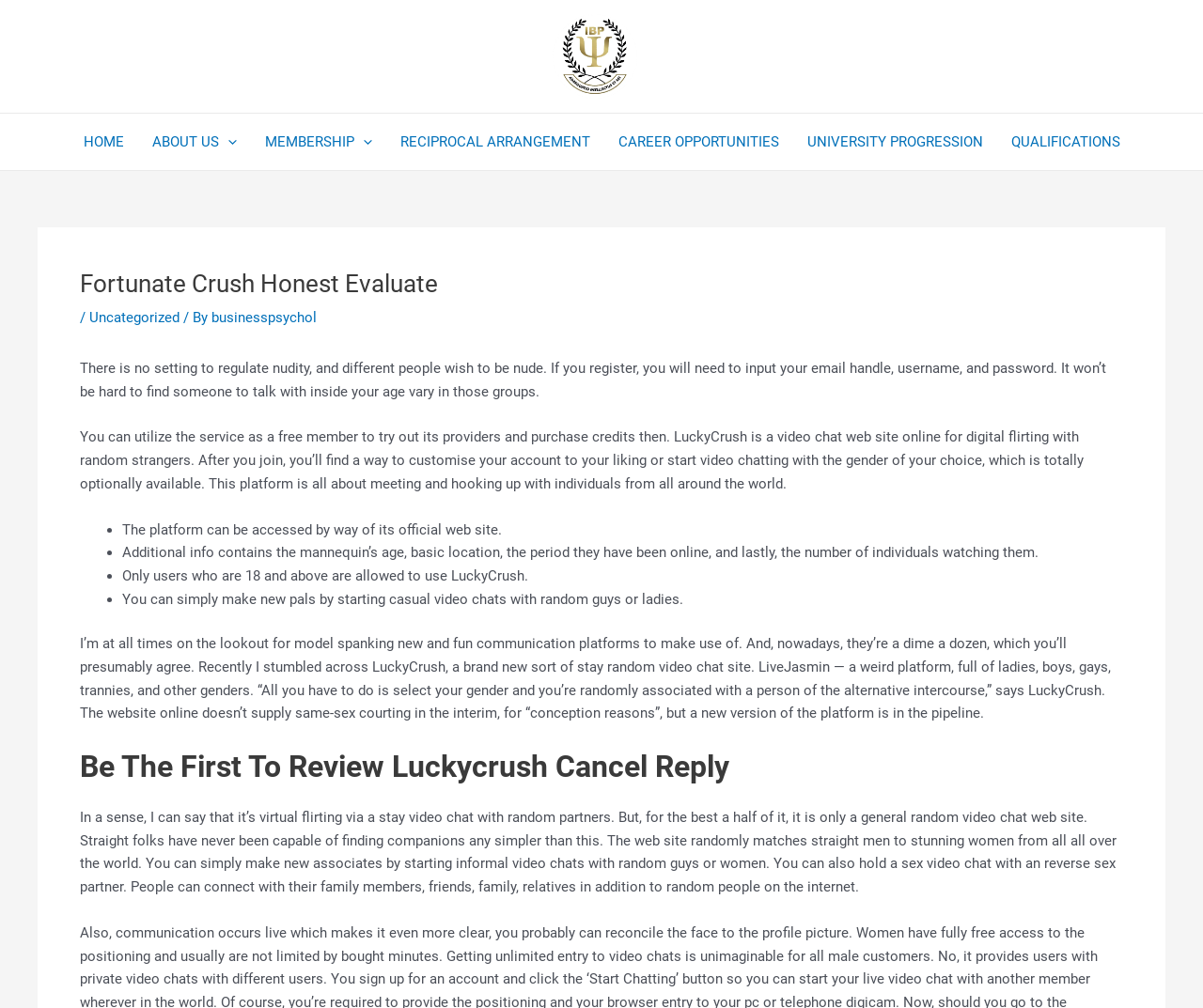Locate the bounding box coordinates of the clickable part needed for the task: "Click the MEMBERSHIP link".

[0.208, 0.113, 0.321, 0.169]